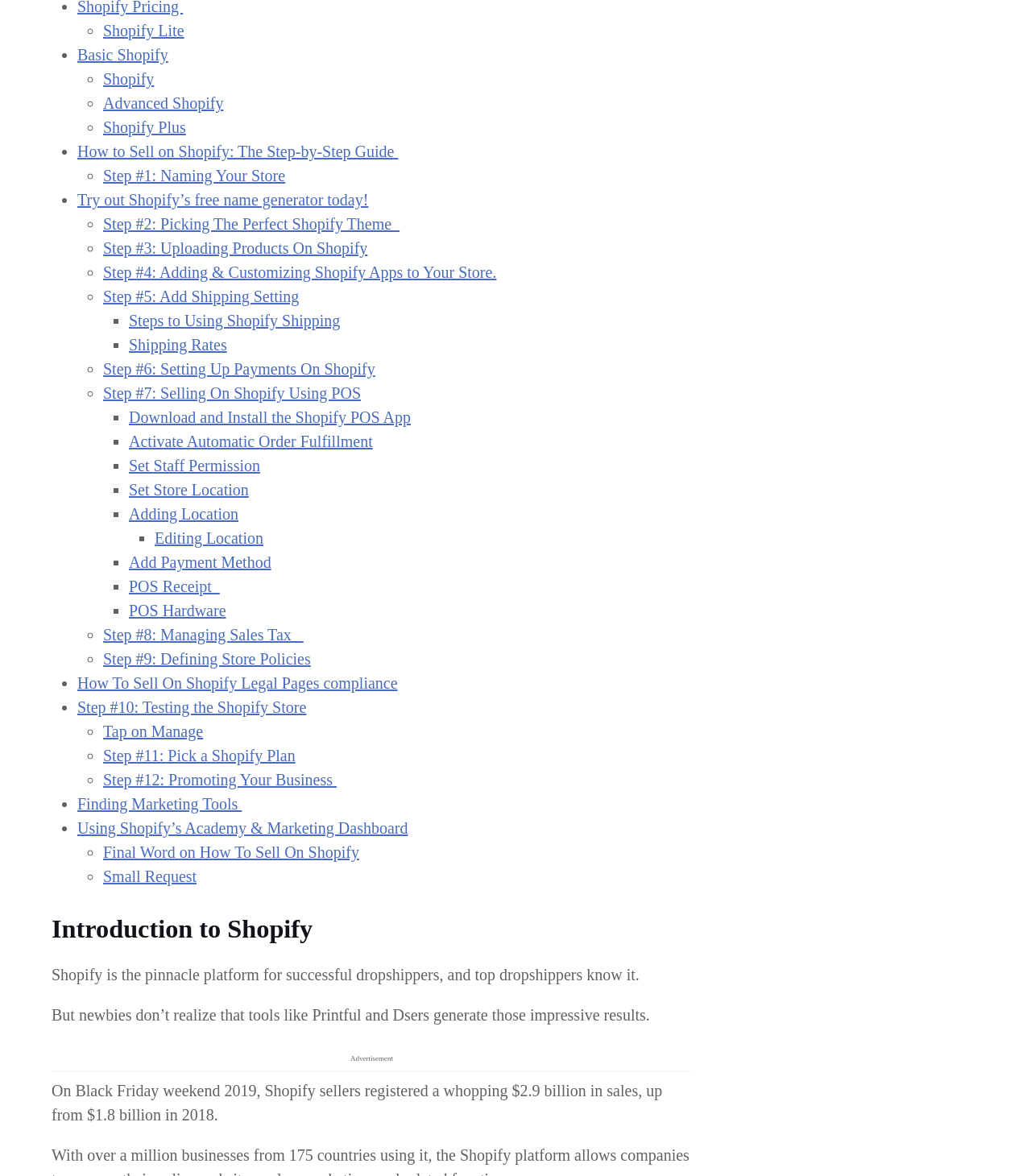Locate the bounding box coordinates of the element that should be clicked to fulfill the instruction: "Click on 'Shopify Lite'".

[0.1, 0.019, 0.179, 0.034]